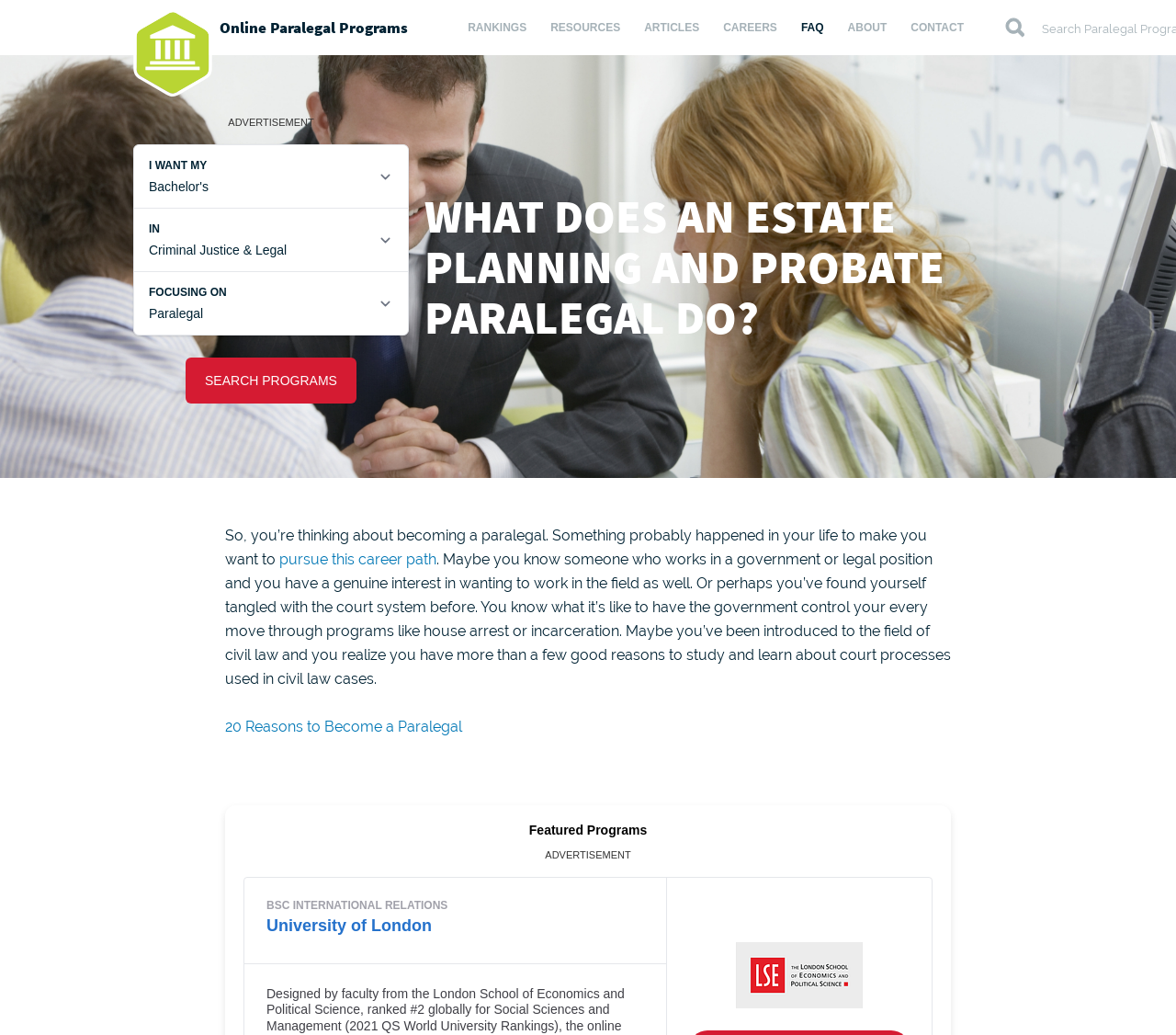What is the topic of the '20 Reasons to Become a Paralegal' link?
By examining the image, provide a one-word or phrase answer.

Reasons to become a paralegal